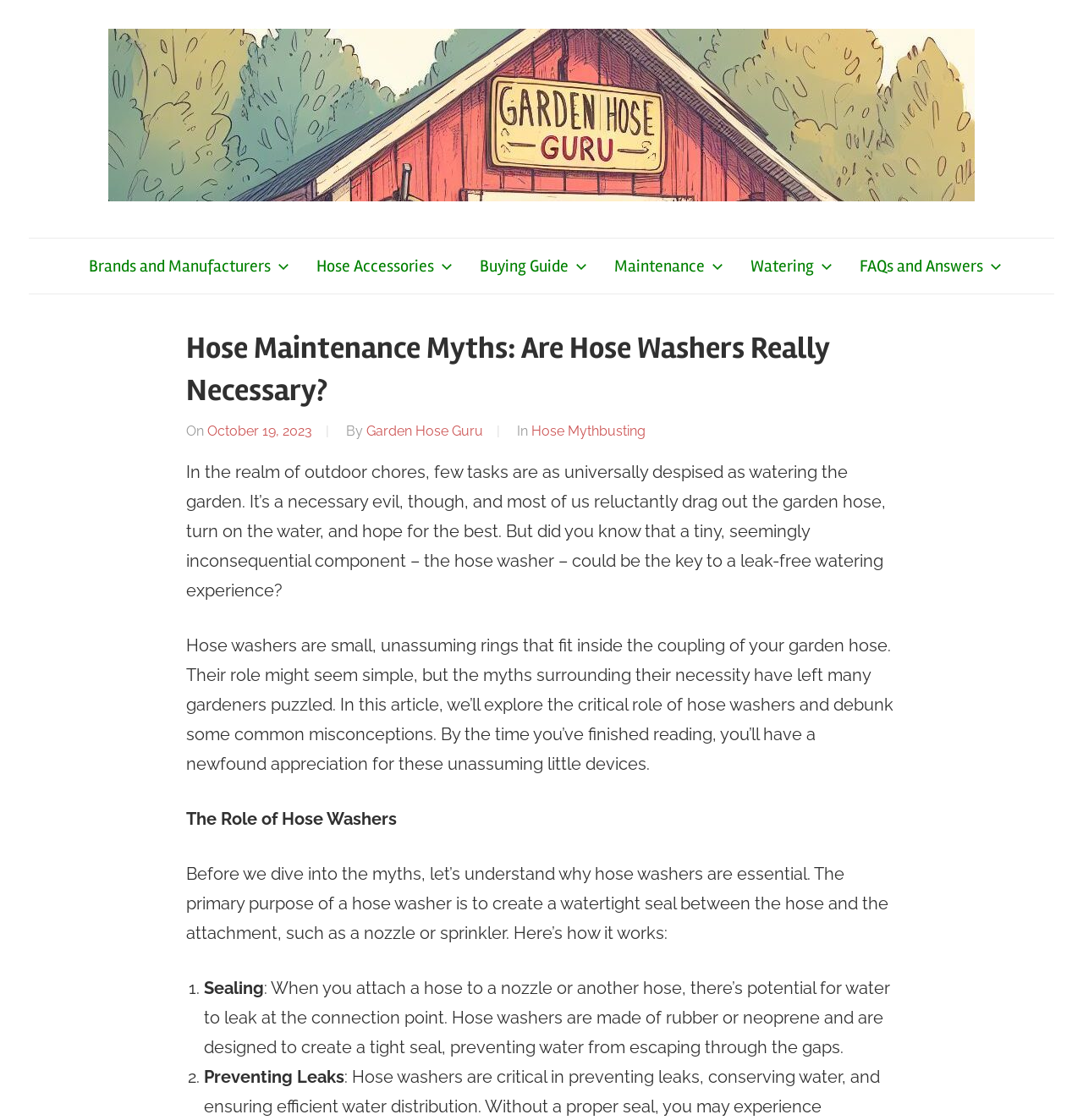Locate the UI element described by Hose Accessories in the provided webpage screenshot. Return the bounding box coordinates in the format (top-left x, top-left y, bottom-right x, bottom-right y), ensuring all values are between 0 and 1.

[0.276, 0.213, 0.427, 0.262]